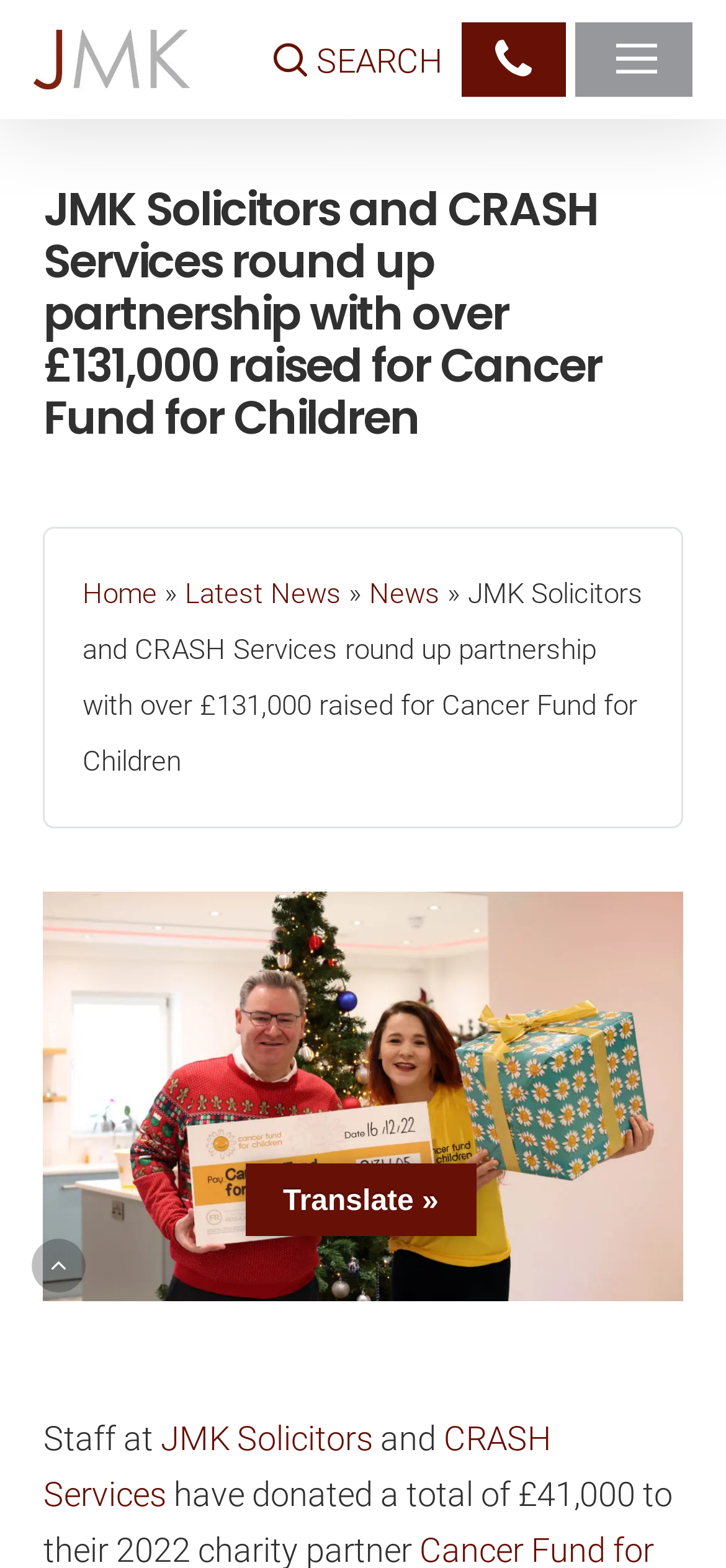Provide a brief response to the question below using one word or phrase:
What is the navigation menu used for?

To navigate the website